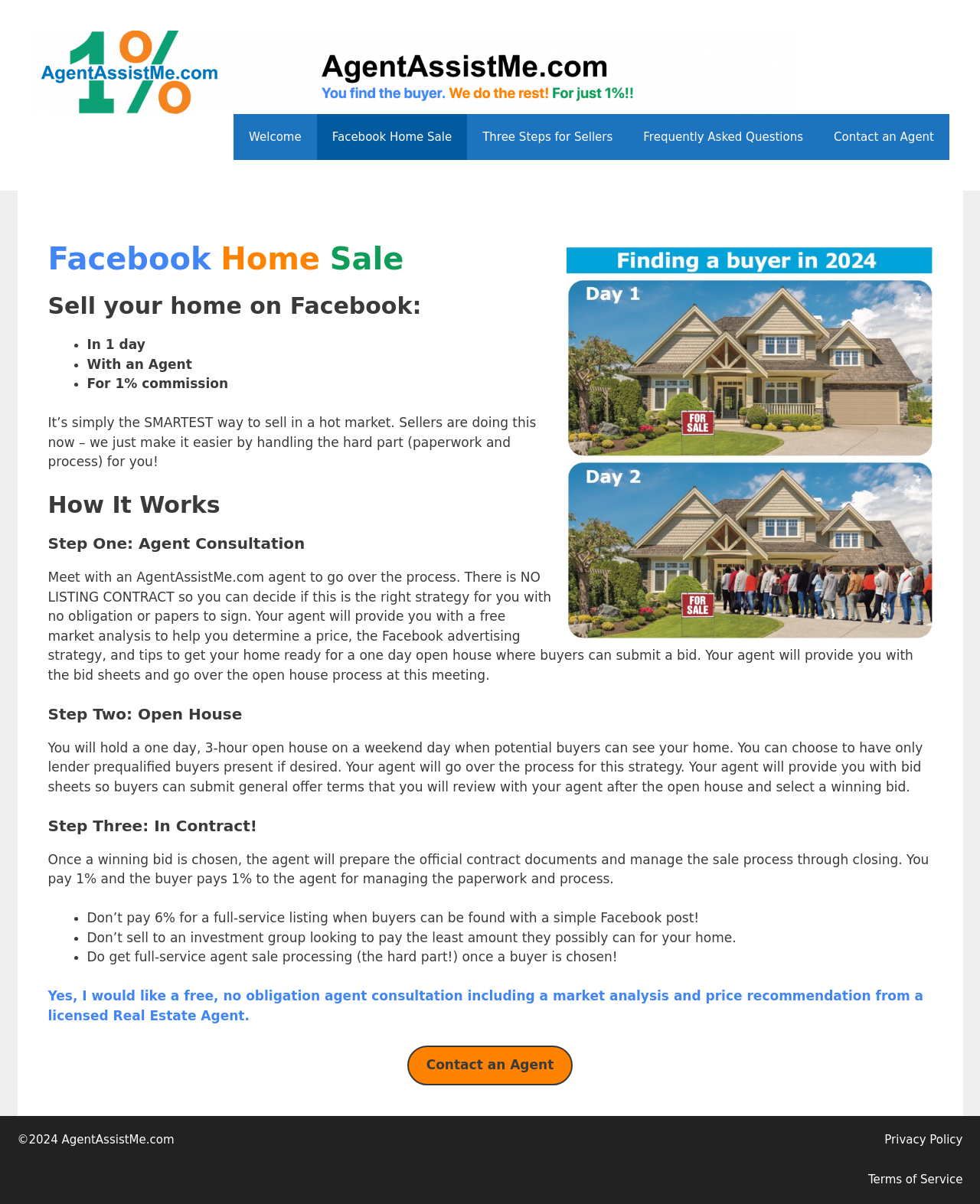Please find the bounding box coordinates of the element that must be clicked to perform the given instruction: "Click on the 'Welcome' link". The coordinates should be four float numbers from 0 to 1, i.e., [left, top, right, bottom].

[0.238, 0.094, 0.323, 0.133]